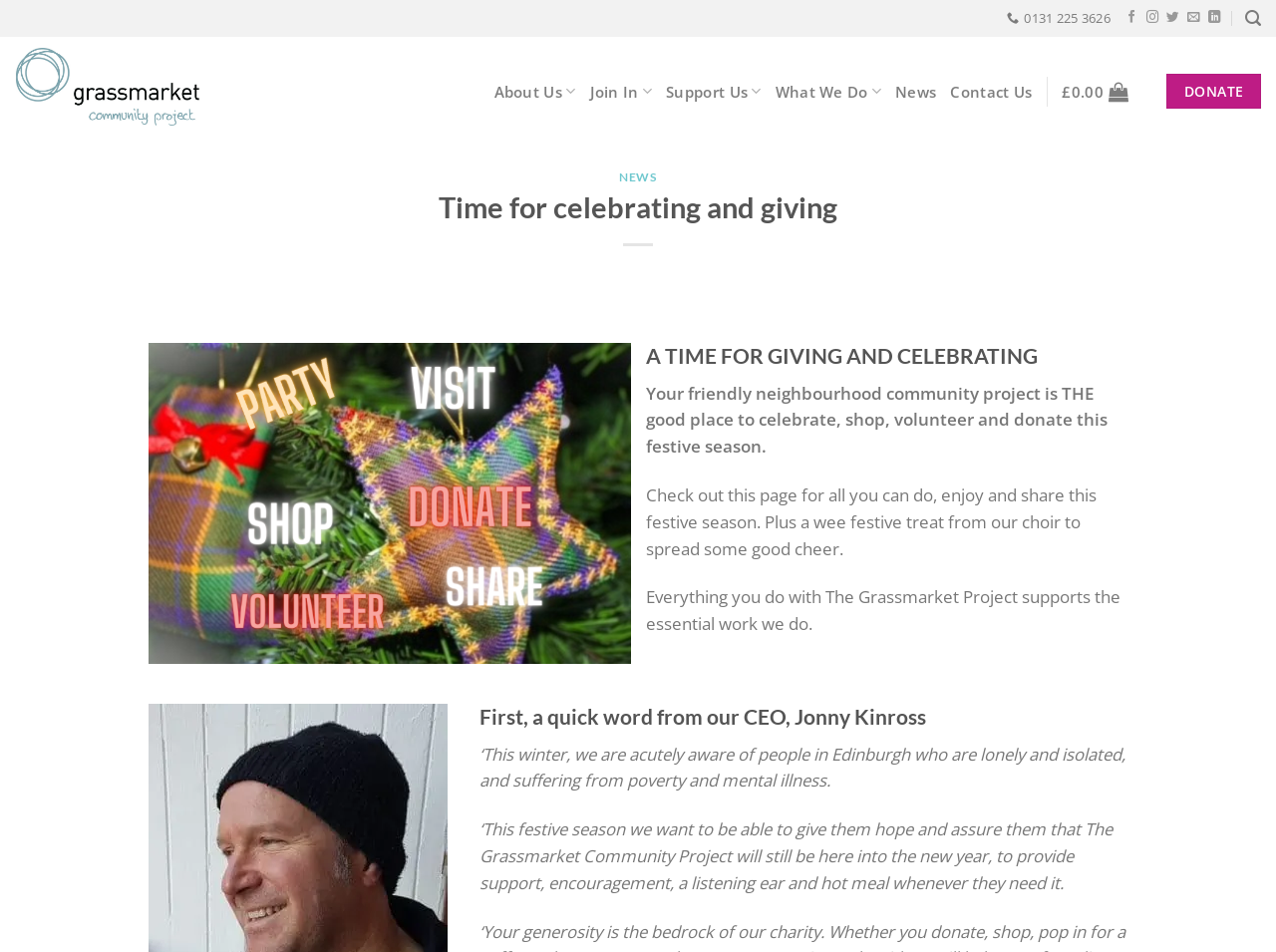Please determine the bounding box coordinates of the area that needs to be clicked to complete this task: 'Learn about the organization'. The coordinates must be four float numbers between 0 and 1, formatted as [left, top, right, bottom].

[0.387, 0.076, 0.451, 0.117]